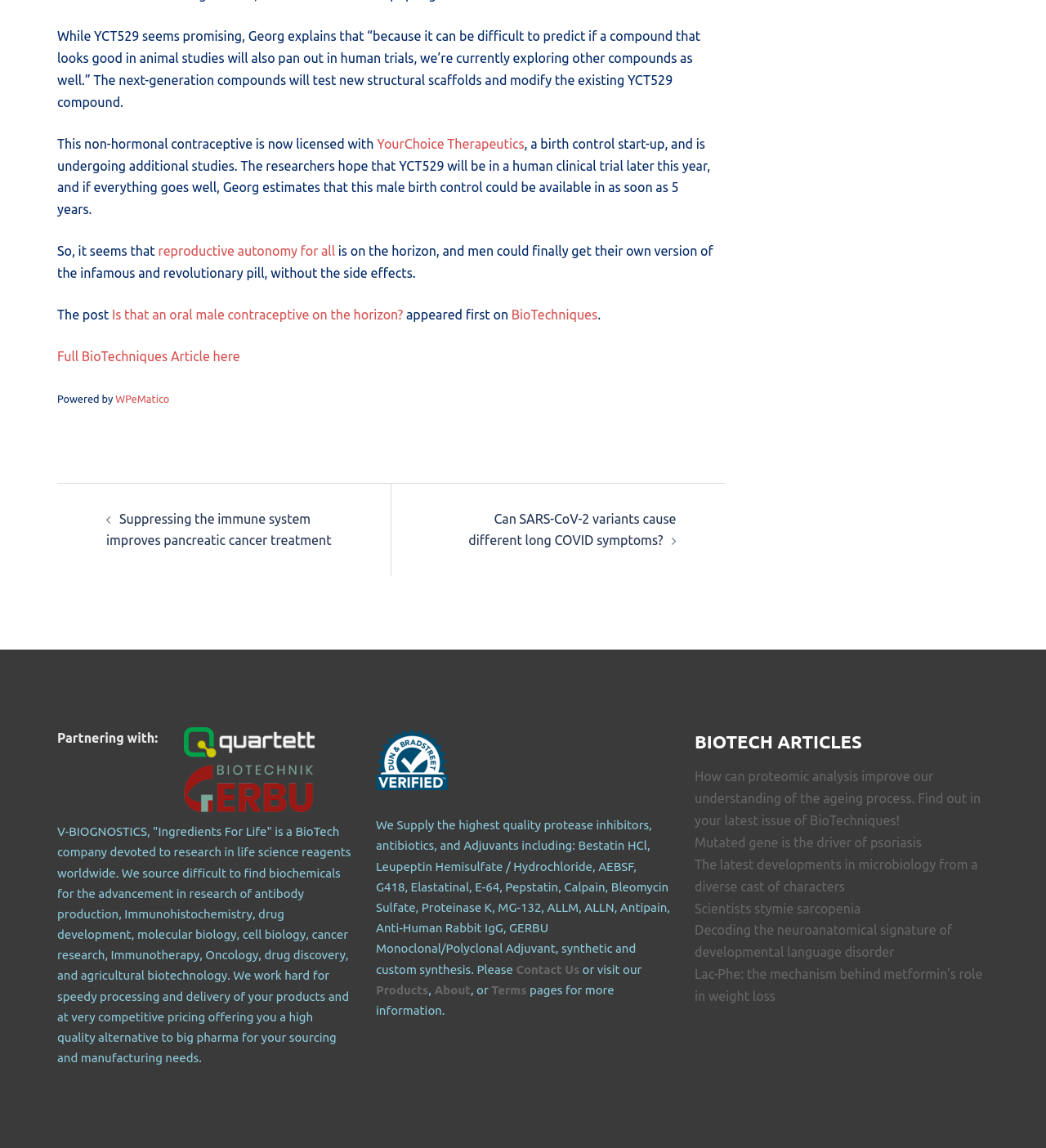Determine the bounding box coordinates of the area to click in order to meet this instruction: "Search all products".

None